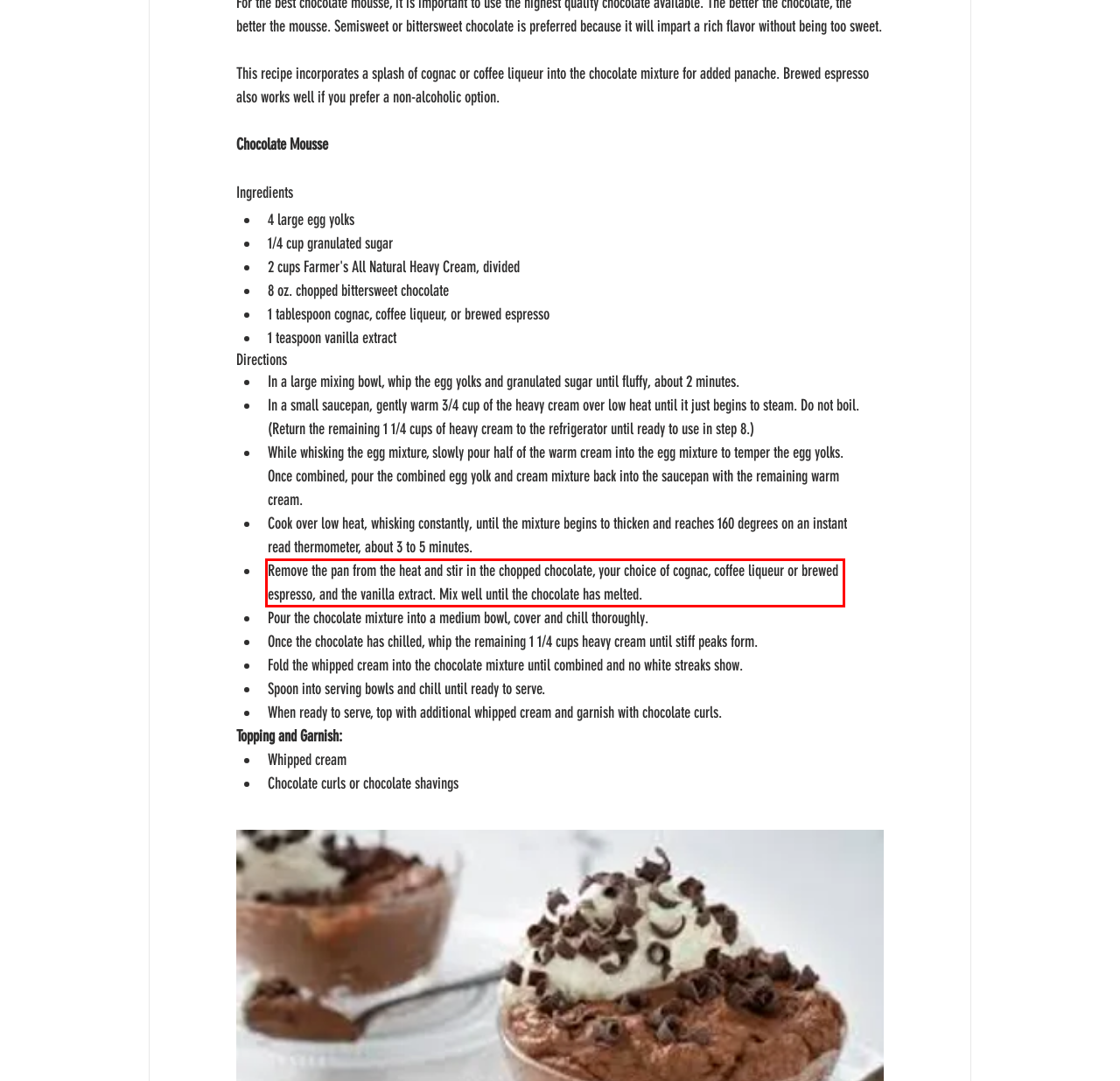From the screenshot of the webpage, locate the red bounding box and extract the text contained within that area.

Remove the pan from the heat and stir in the chopped chocolate, your choice of cognac, coffee liqueur or brewed espresso, and the vanilla extract. Mix well until the chocolate has melted.